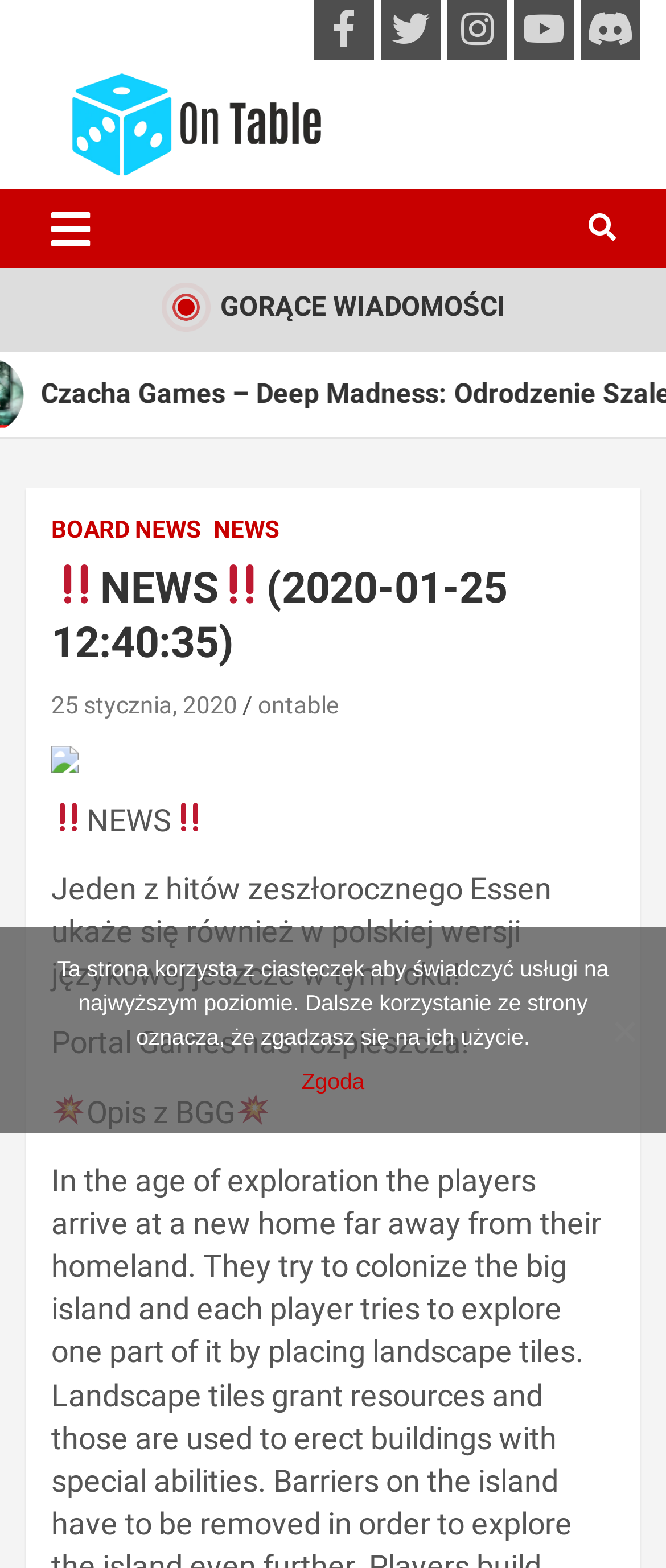Specify the bounding box coordinates of the area to click in order to follow the given instruction: "Click the 25 stycznia, 2020 link."

[0.077, 0.441, 0.356, 0.458]